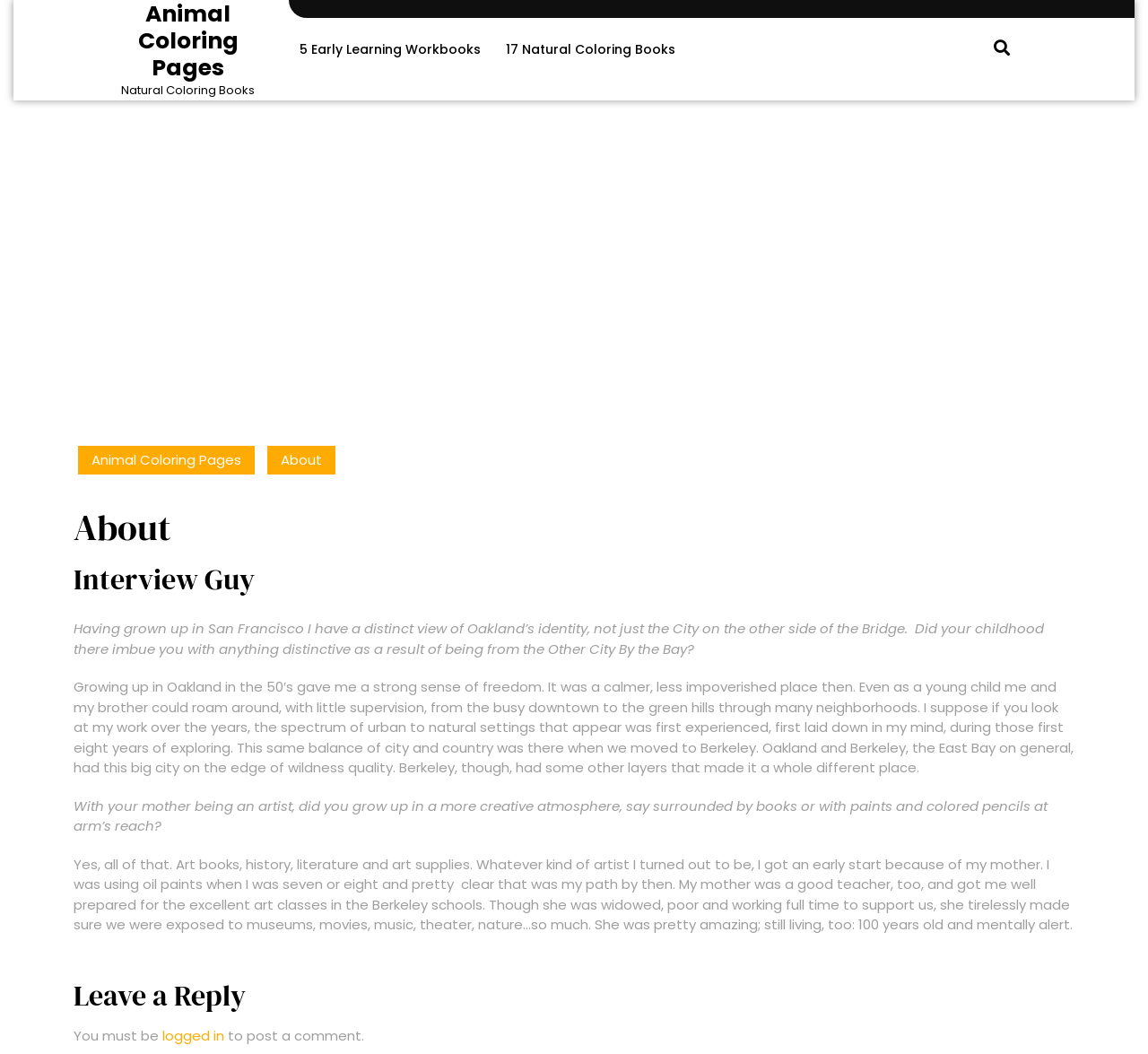From the webpage screenshot, predict the bounding box coordinates (top-left x, top-left y, bottom-right x, bottom-right y) for the UI element described here: logged in

[0.141, 0.974, 0.195, 0.992]